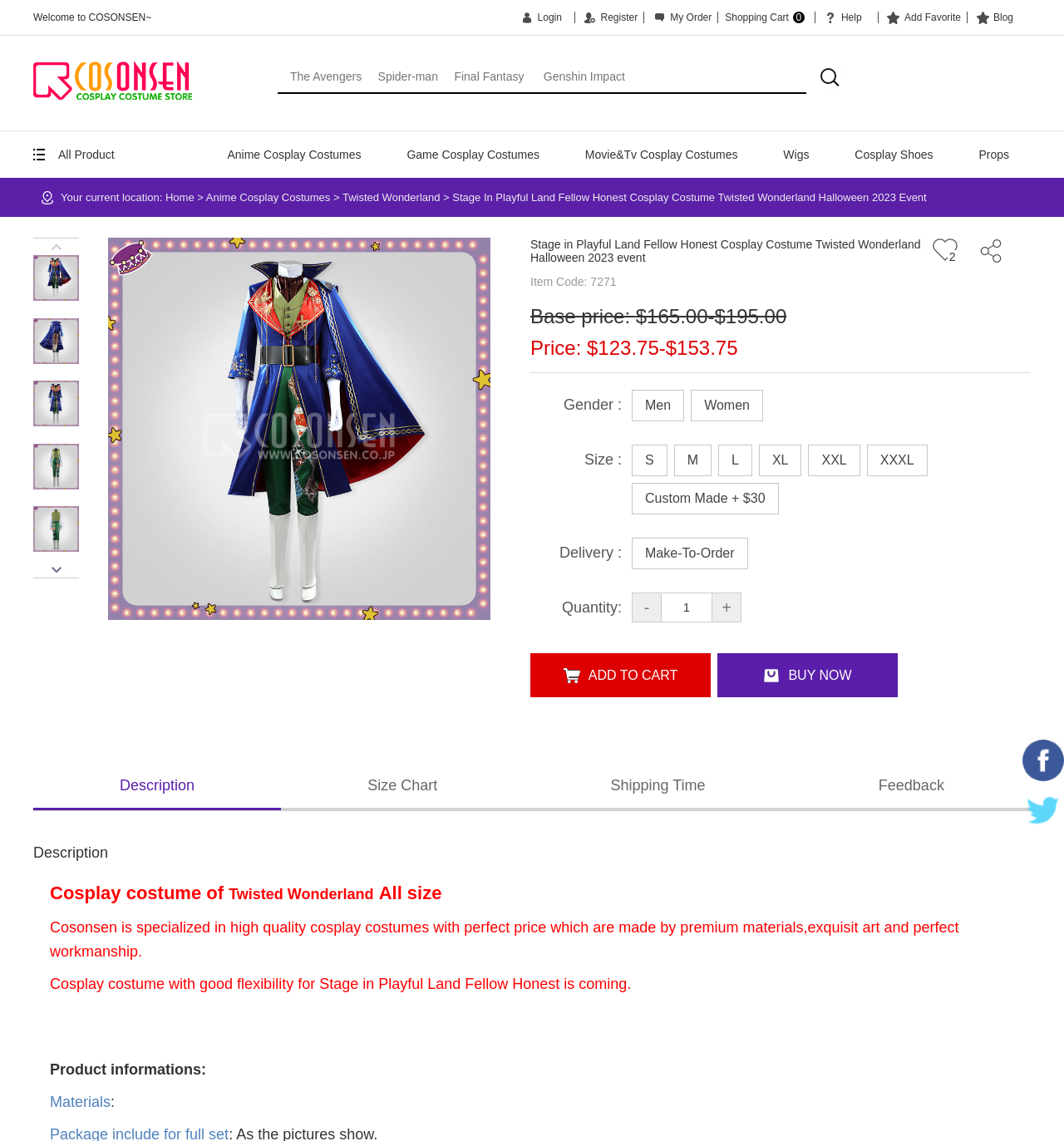Locate the bounding box coordinates of the element you need to click to accomplish the task described by this instruction: "Add to cart".

[0.498, 0.572, 0.668, 0.611]